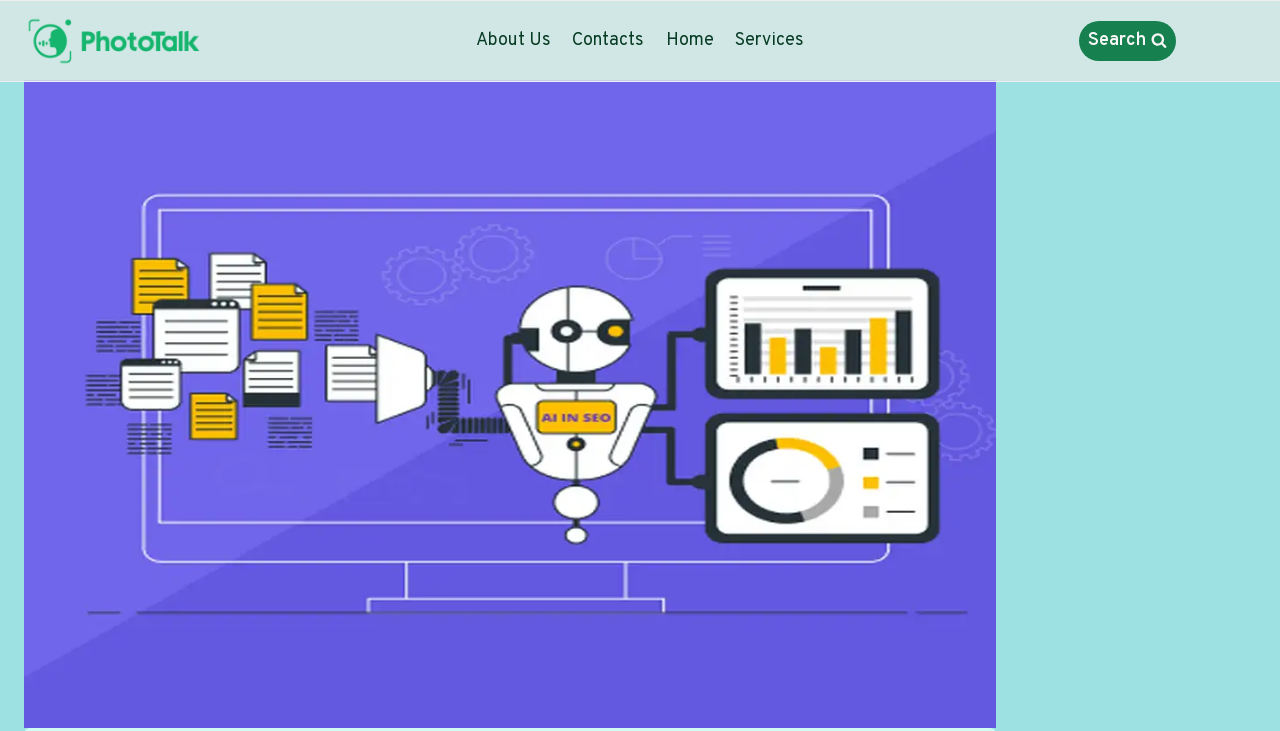Provide the text content of the webpage's main heading.

7 Power Moves: Unleashing AI For Website SEO Optimization